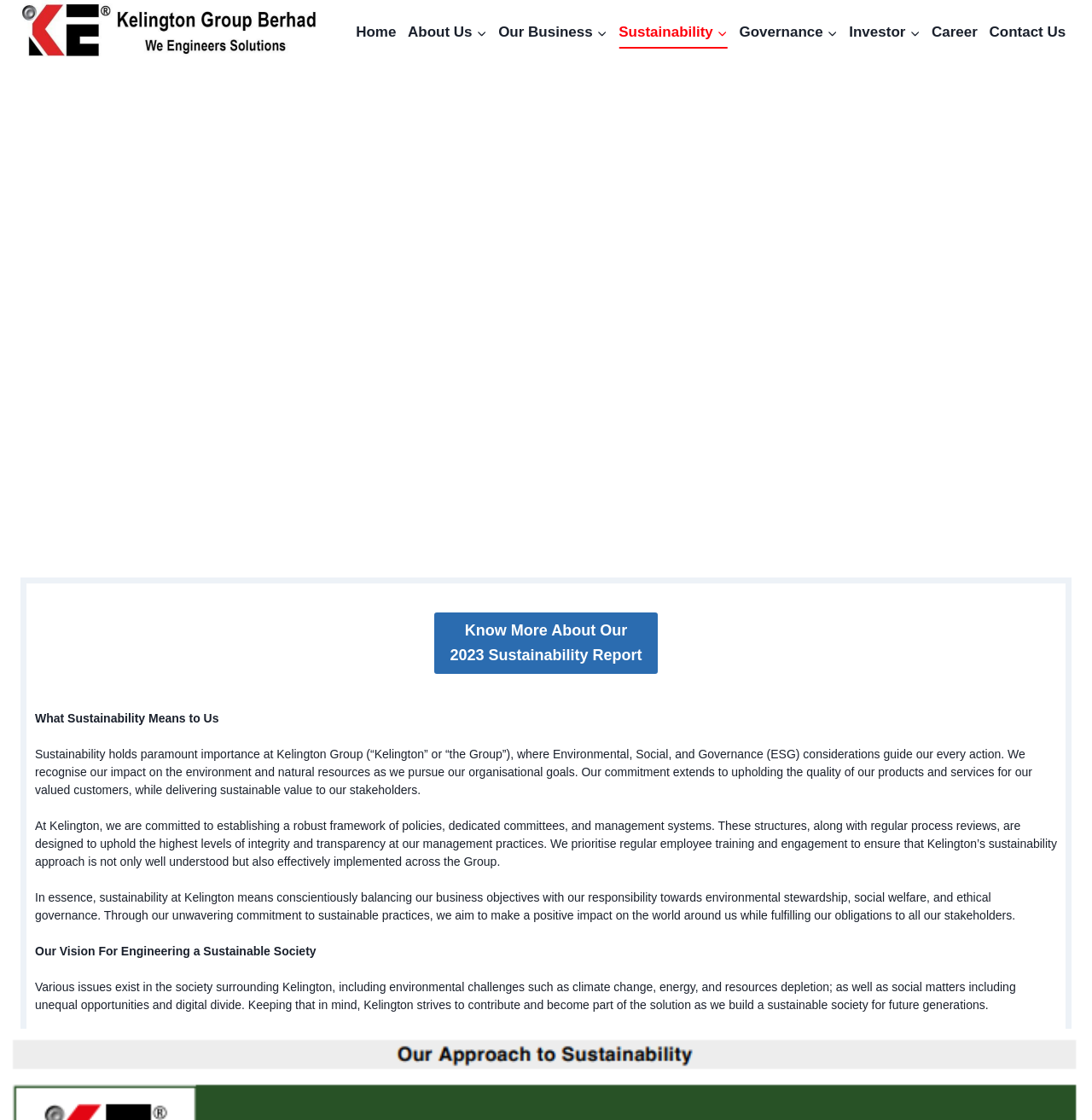Please locate the clickable area by providing the bounding box coordinates to follow this instruction: "Click the 'Know More About Our 2023 Sustainability Report' link".

[0.398, 0.547, 0.602, 0.601]